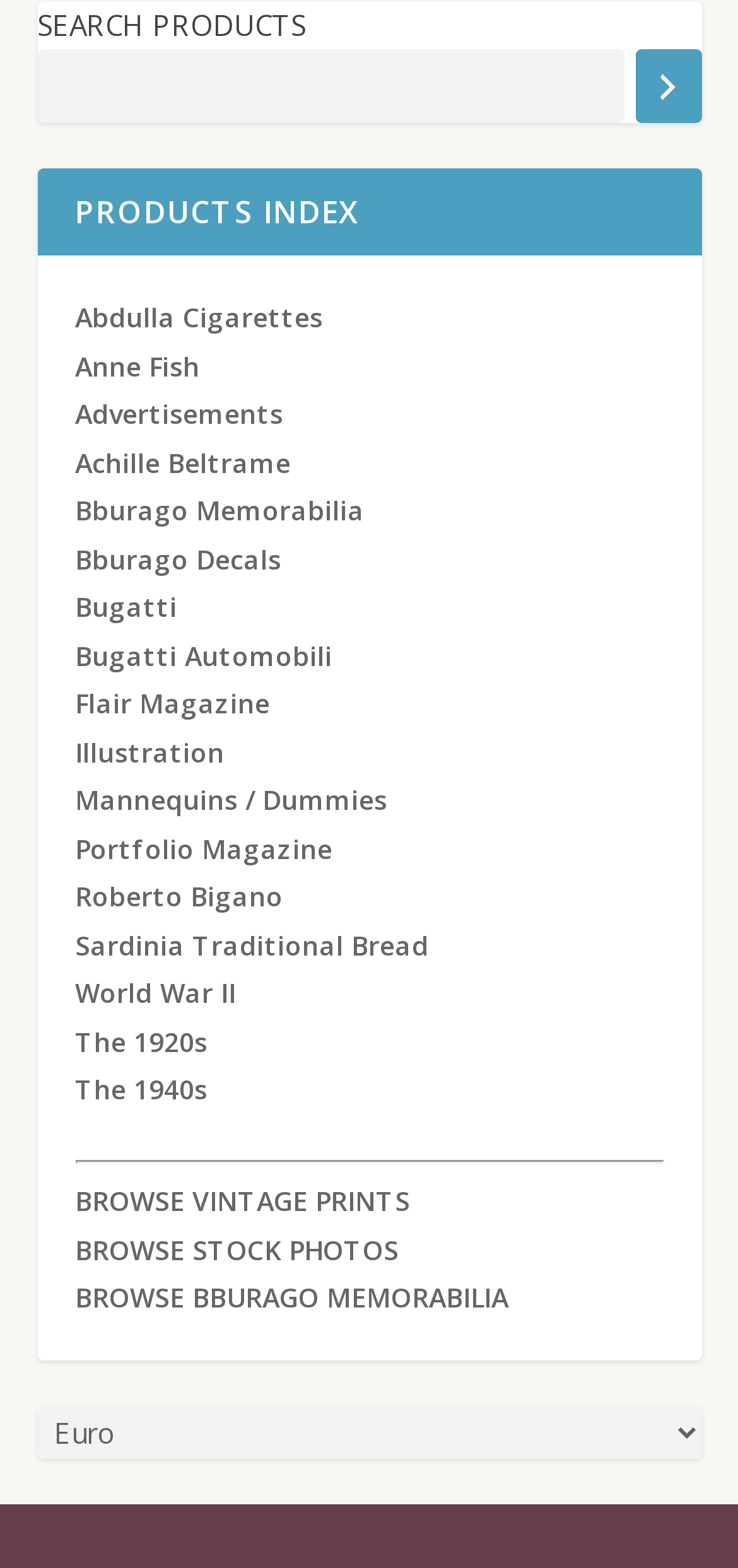What is the purpose of the search box?
Carefully examine the image and provide a detailed answer to the question.

The search box is located at the top of the webpage, and its bounding box coordinates are [0.05, 0.031, 0.845, 0.078]. The OCR text on the search box is 'SEARCH PRODUCTS', and there is a search button next to it. This suggests that the search box is used to search for products on the webpage.